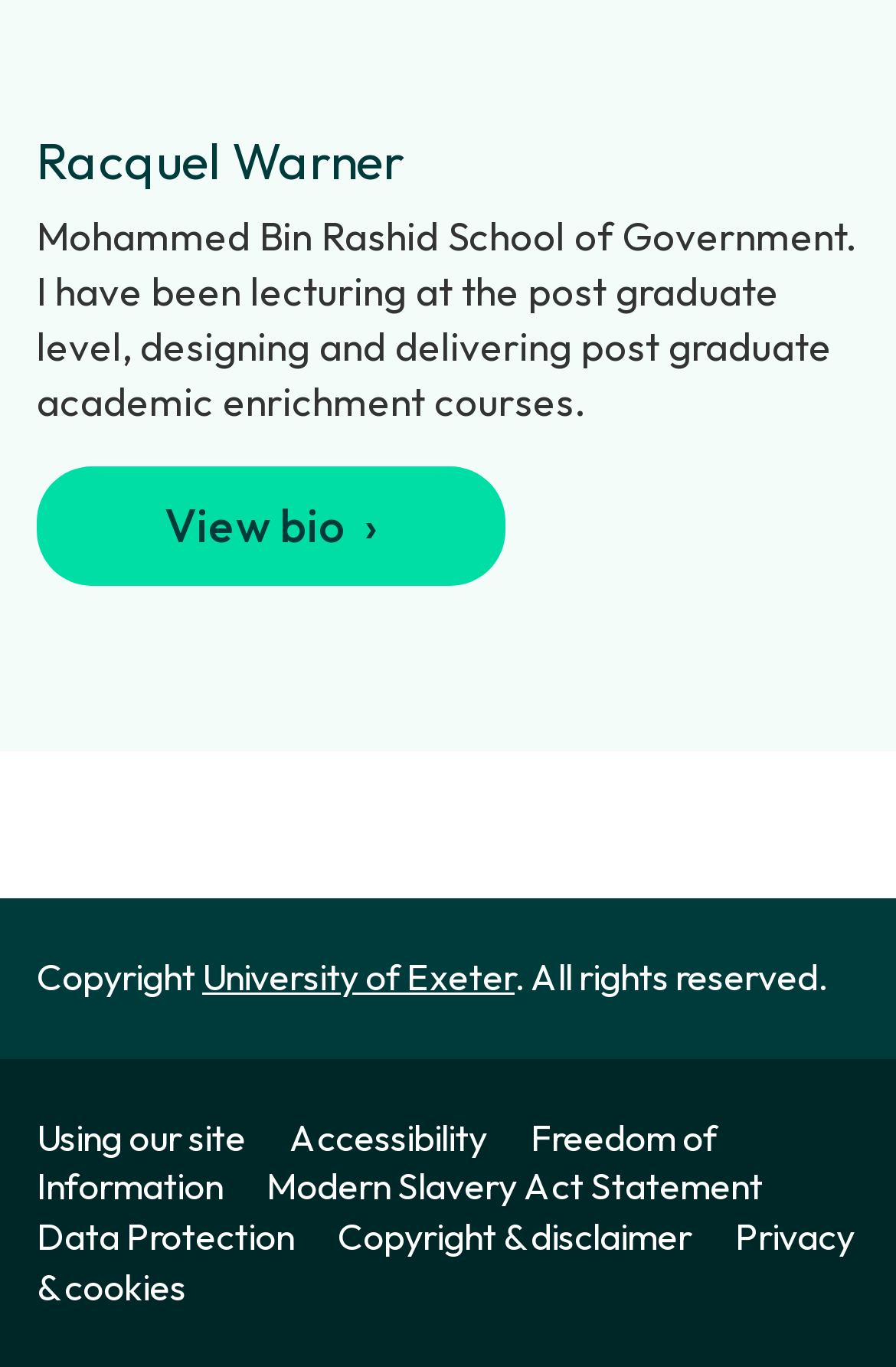Extract the bounding box coordinates for the UI element described as: "Format for printing".

None